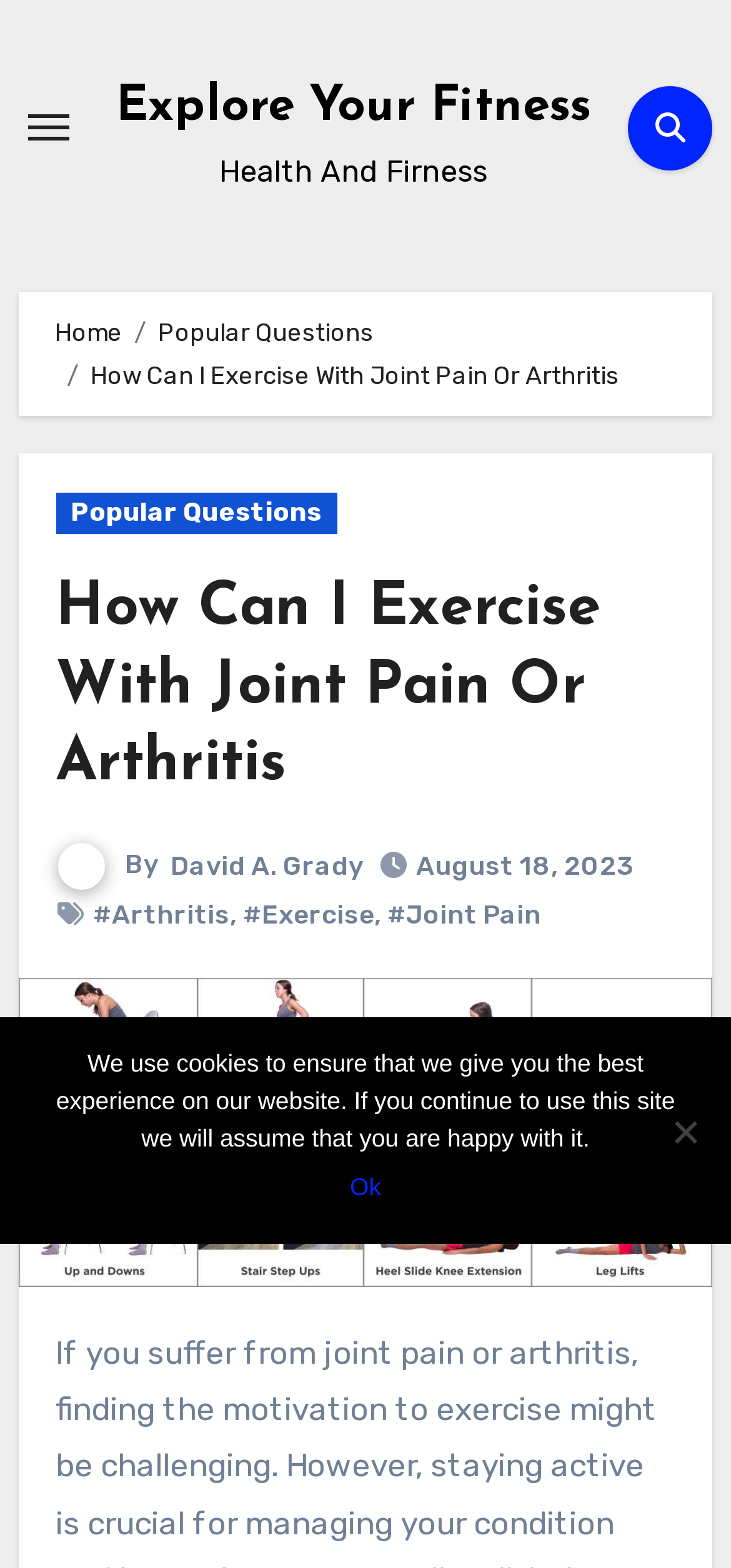Can you specify the bounding box coordinates of the area that needs to be clicked to fulfill the following instruction: "View popular questions"?

[0.076, 0.314, 0.461, 0.341]